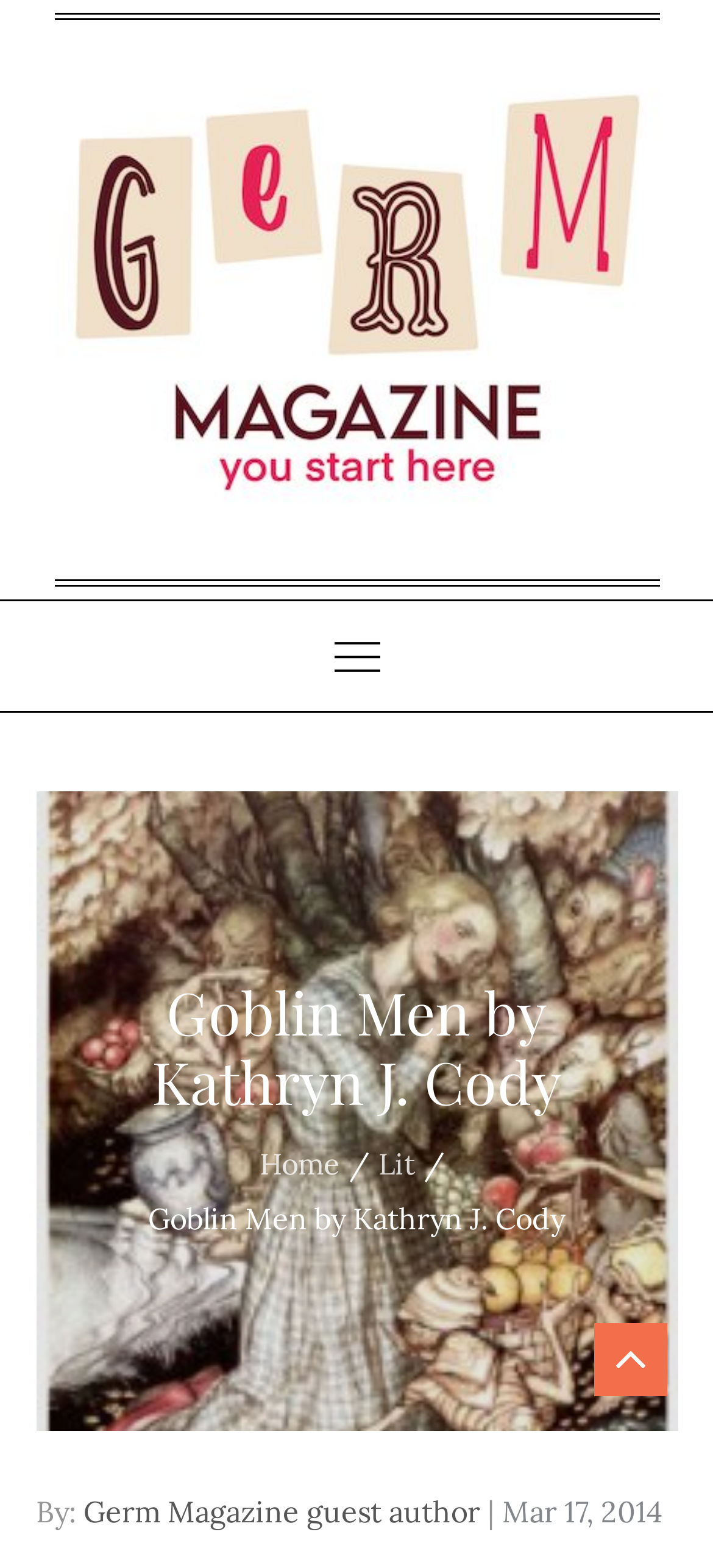What is the author of Goblin Men?
Look at the image and construct a detailed response to the question.

I found the answer by looking at the breadcrumbs navigation section, where it says 'Goblin Men by Kathryn J. Cody'. The 'By:' text followed by the author's name indicates that Kathryn J. Cody is the author of Goblin Men.